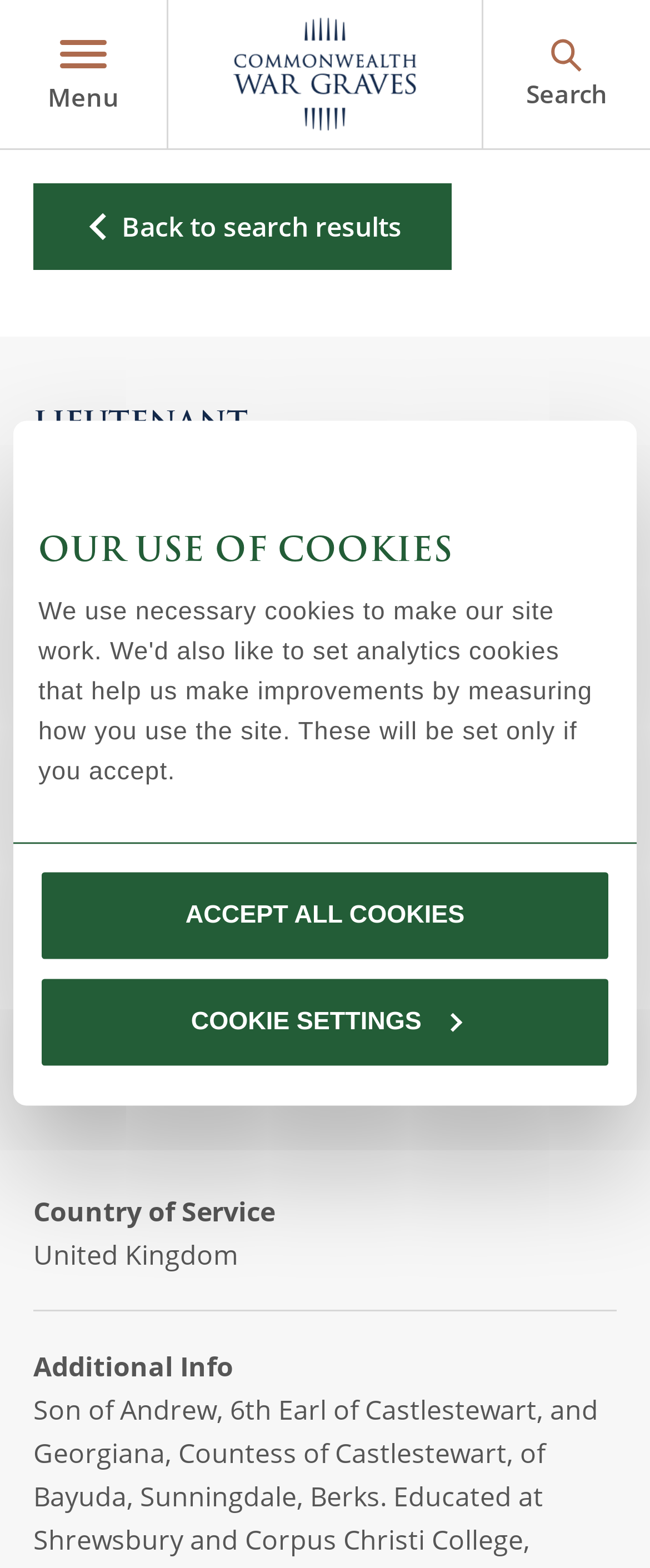Find the UI element described as: "Open Menu Link" and predict its bounding box coordinates. Ensure the coordinates are four float numbers between 0 and 1, [left, top, right, bottom].

[0.874, 0.18, 0.949, 0.21]